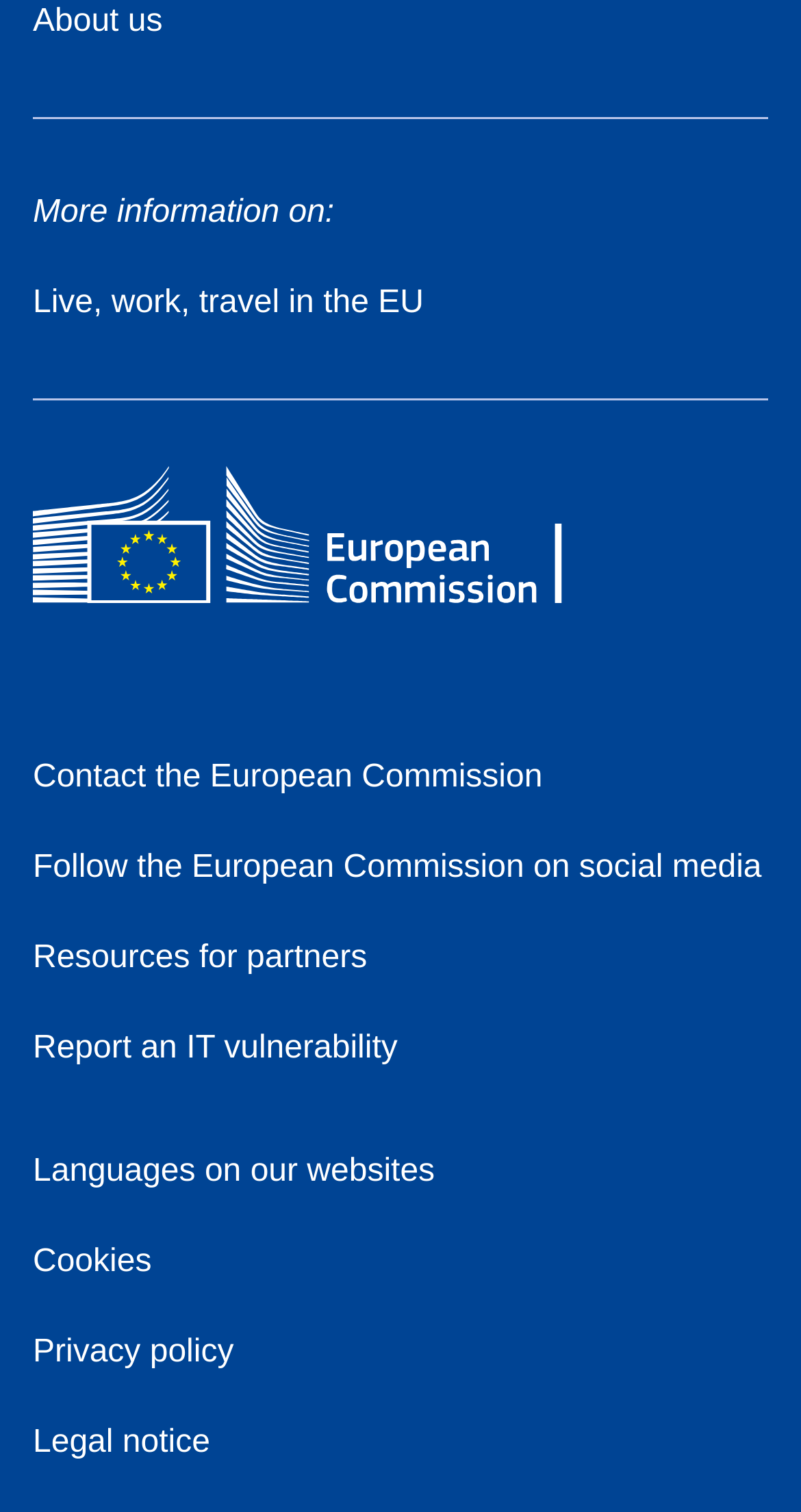Pinpoint the bounding box coordinates of the clickable element to carry out the following instruction: "View resources for partners."

[0.041, 0.622, 0.458, 0.645]